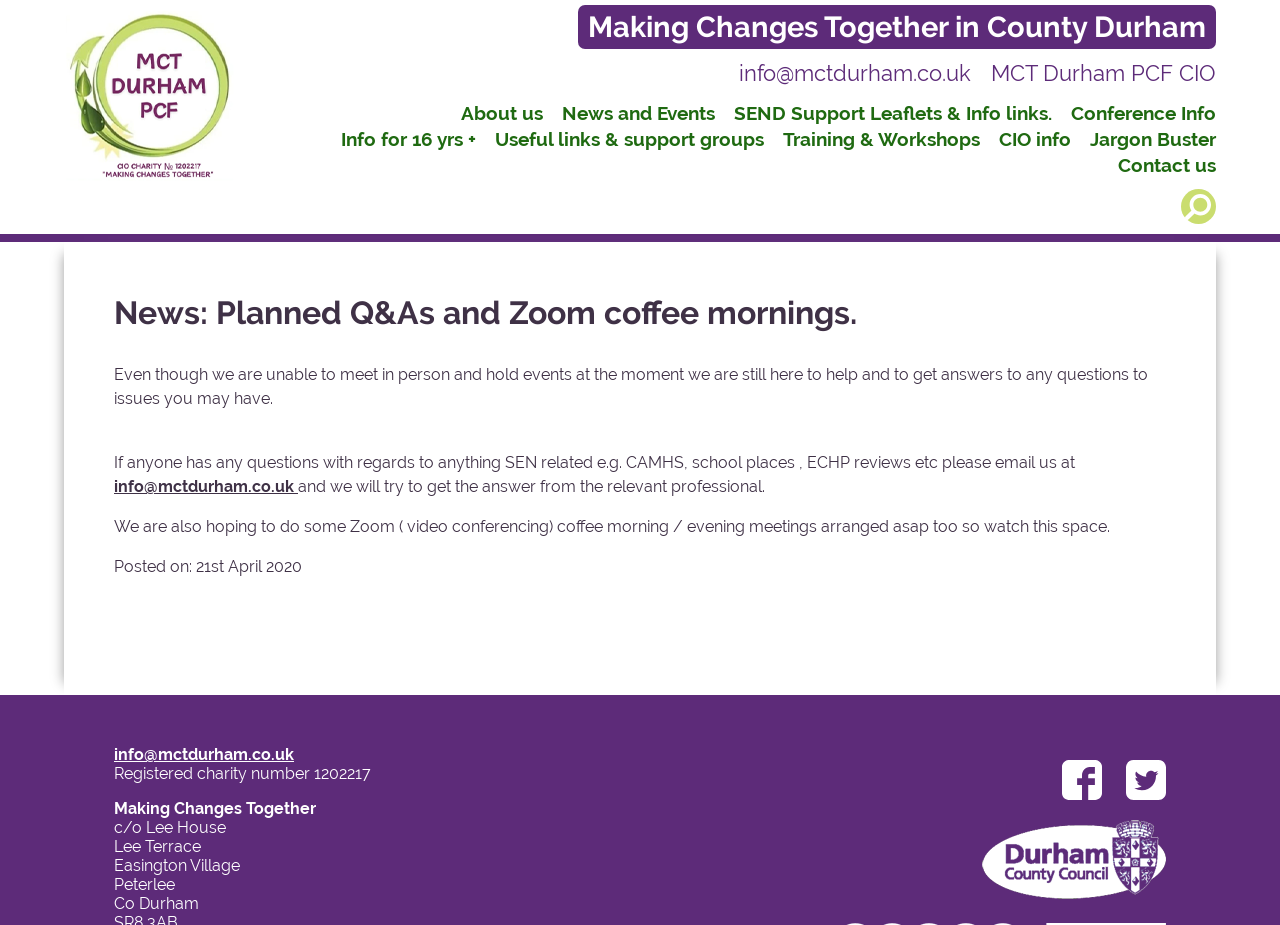Please find the bounding box coordinates of the section that needs to be clicked to achieve this instruction: "Visit the 'News and Events' page".

[0.439, 0.111, 0.559, 0.134]